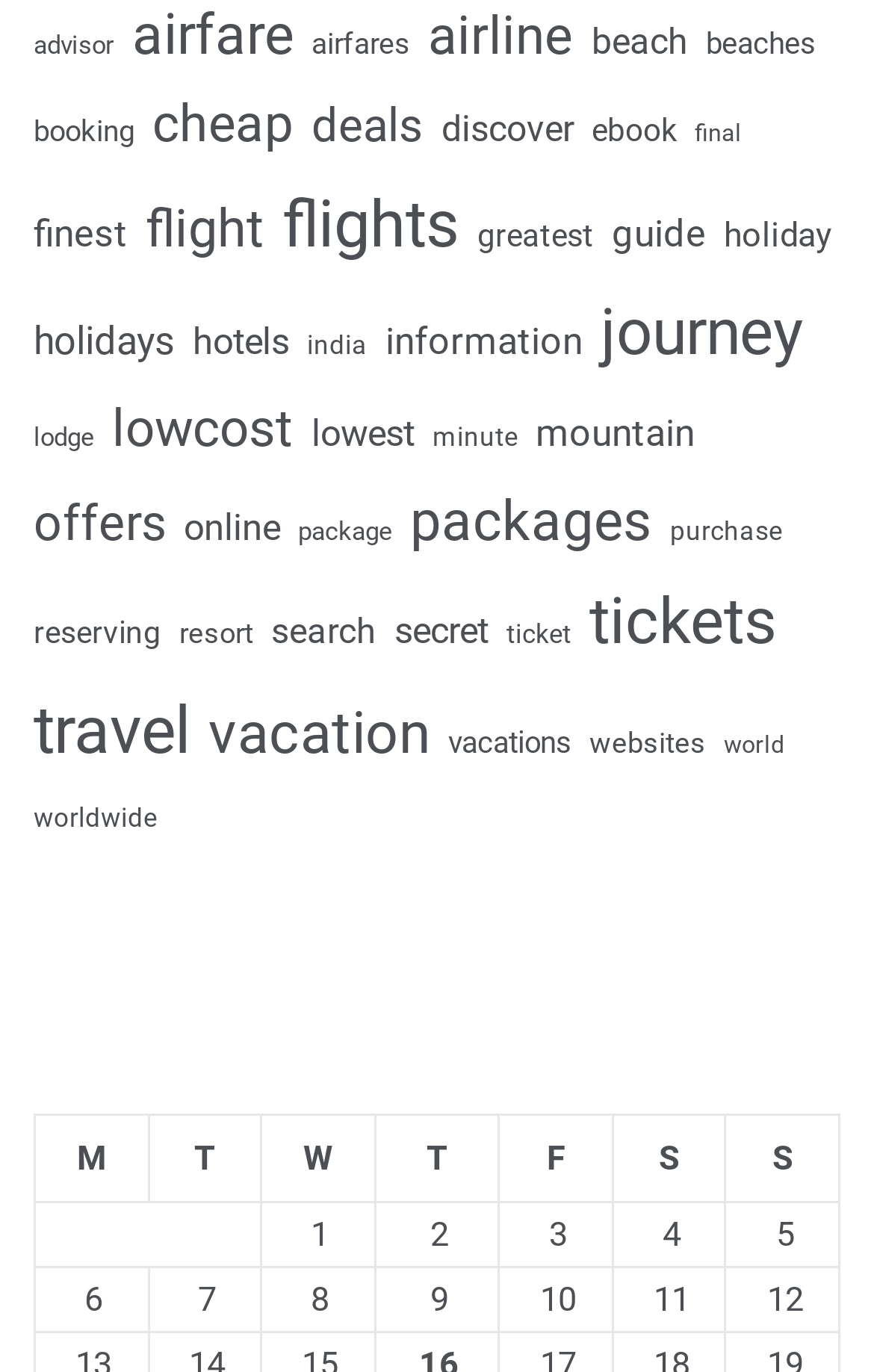Kindly respond to the following question with a single word or a brief phrase: 
What is the first item in the second row of the table?

1